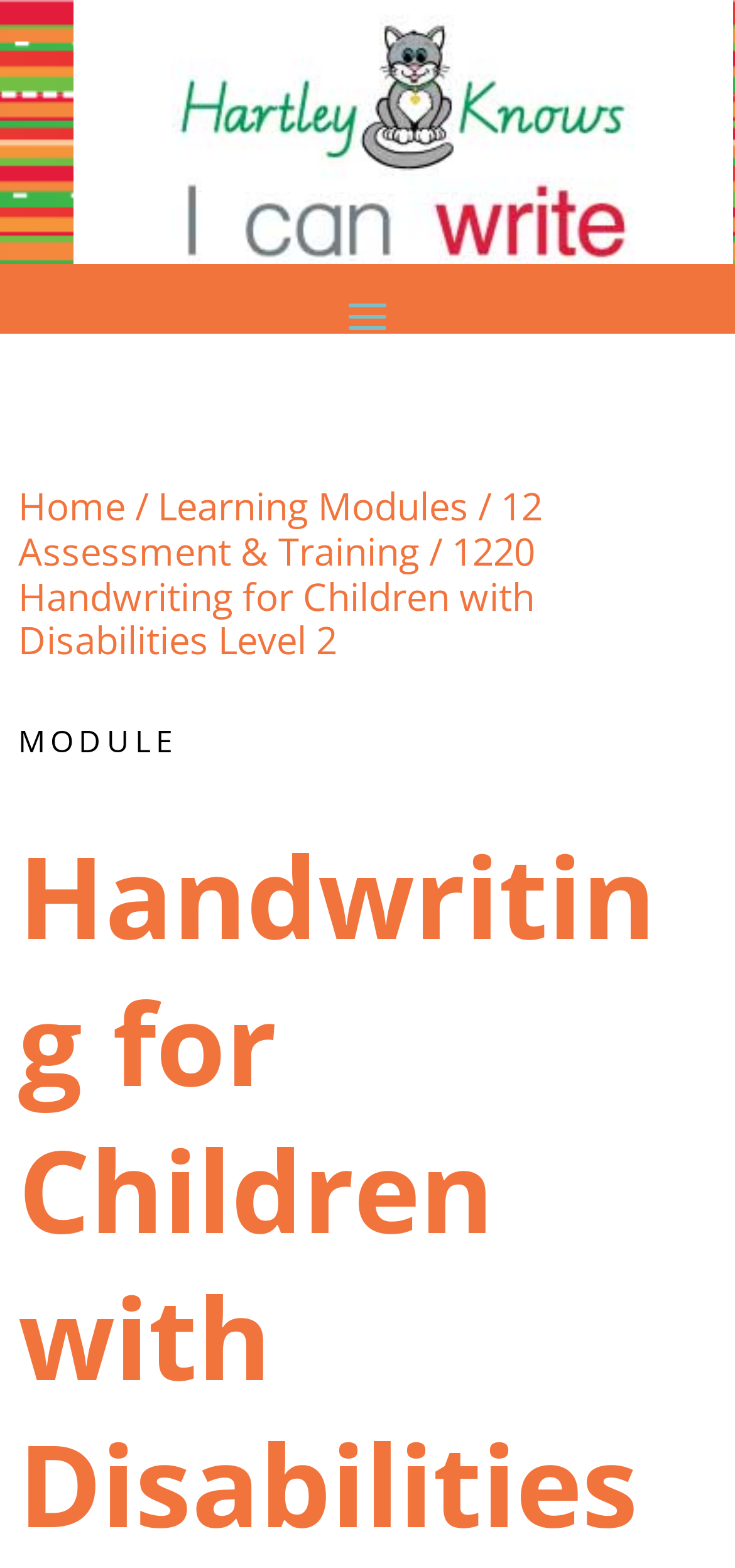What is the label above the module name?
Based on the image, please offer an in-depth response to the question.

I looked at the static text element that is located above the module name and found that it contains the label 'MODULE'.